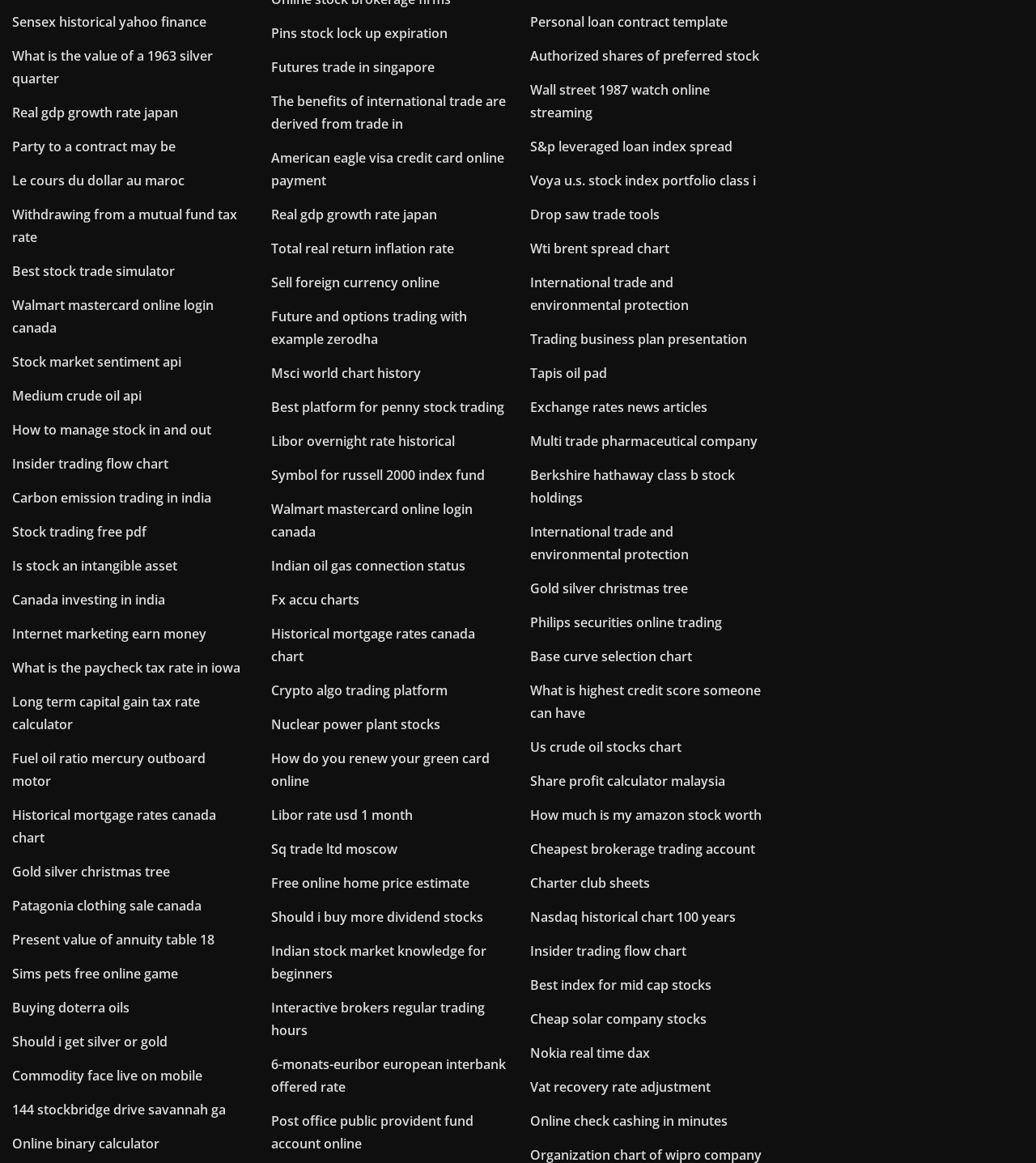Determine the bounding box for the UI element that matches this description: "Tapis oil pad".

[0.512, 0.313, 0.586, 0.329]